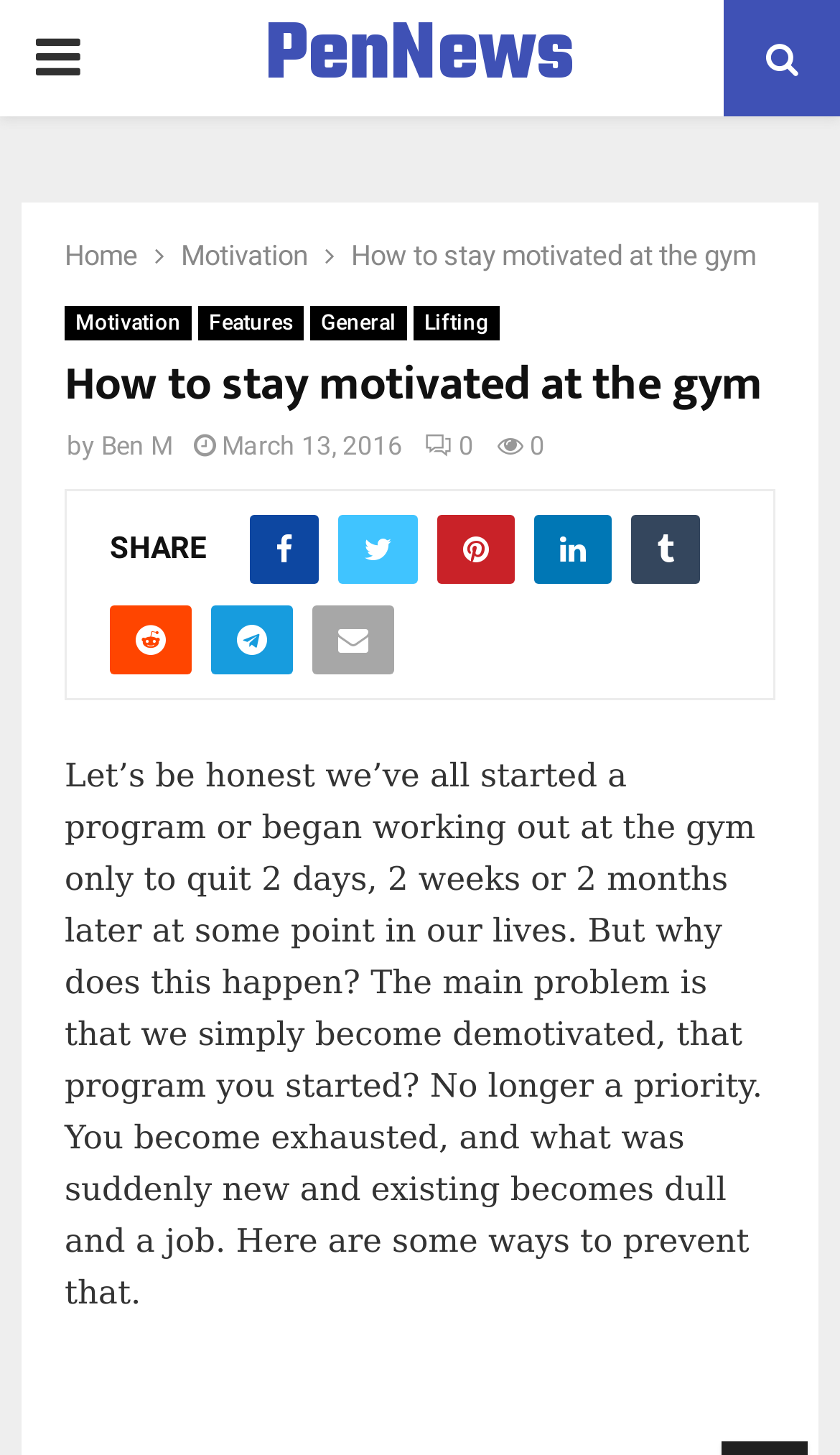What is the date the article was published?
Provide a well-explained and detailed answer to the question.

The publication date can be found in the article's metadata, specifically in the time section, where it says 'March 13, 2016'.